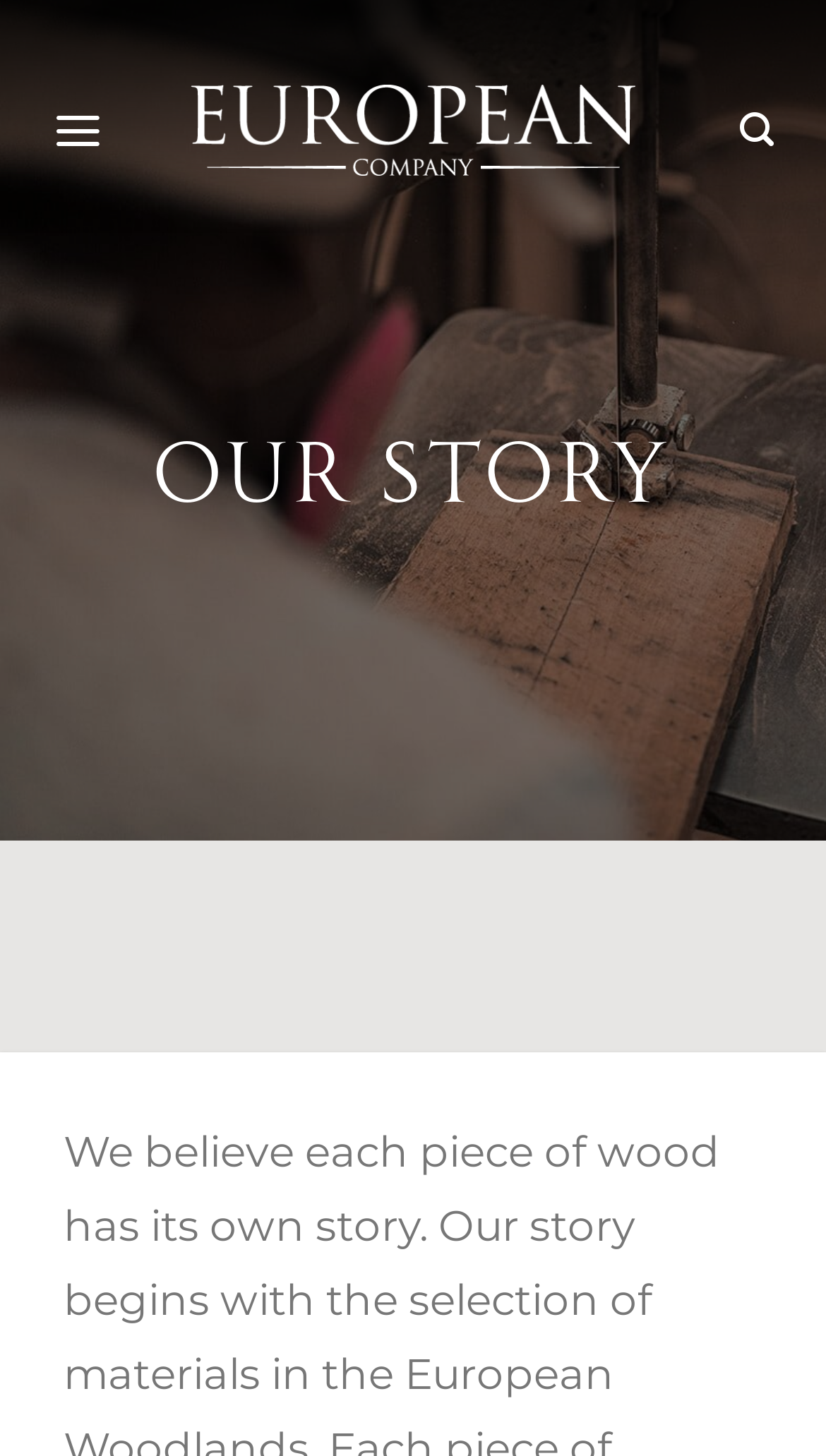Determine the bounding box for the described HTML element: "aria-label="Menu"". Ensure the coordinates are four float numbers between 0 and 1 in the format [left, top, right, bottom].

[0.063, 0.054, 0.126, 0.125]